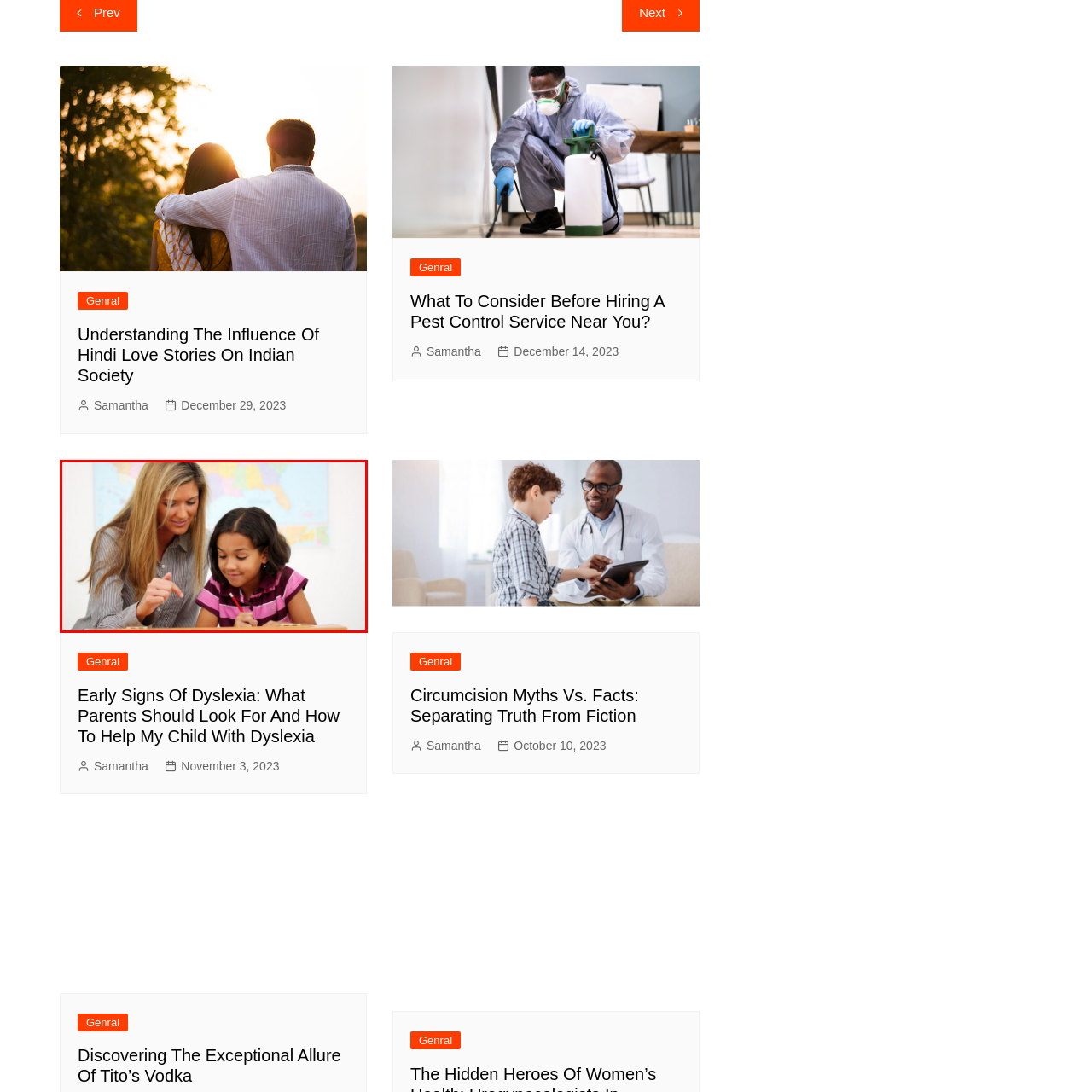Check the highlighted part in pink, What is the educational context of the interaction? 
Use a single word or phrase for your answer.

Classroom setting